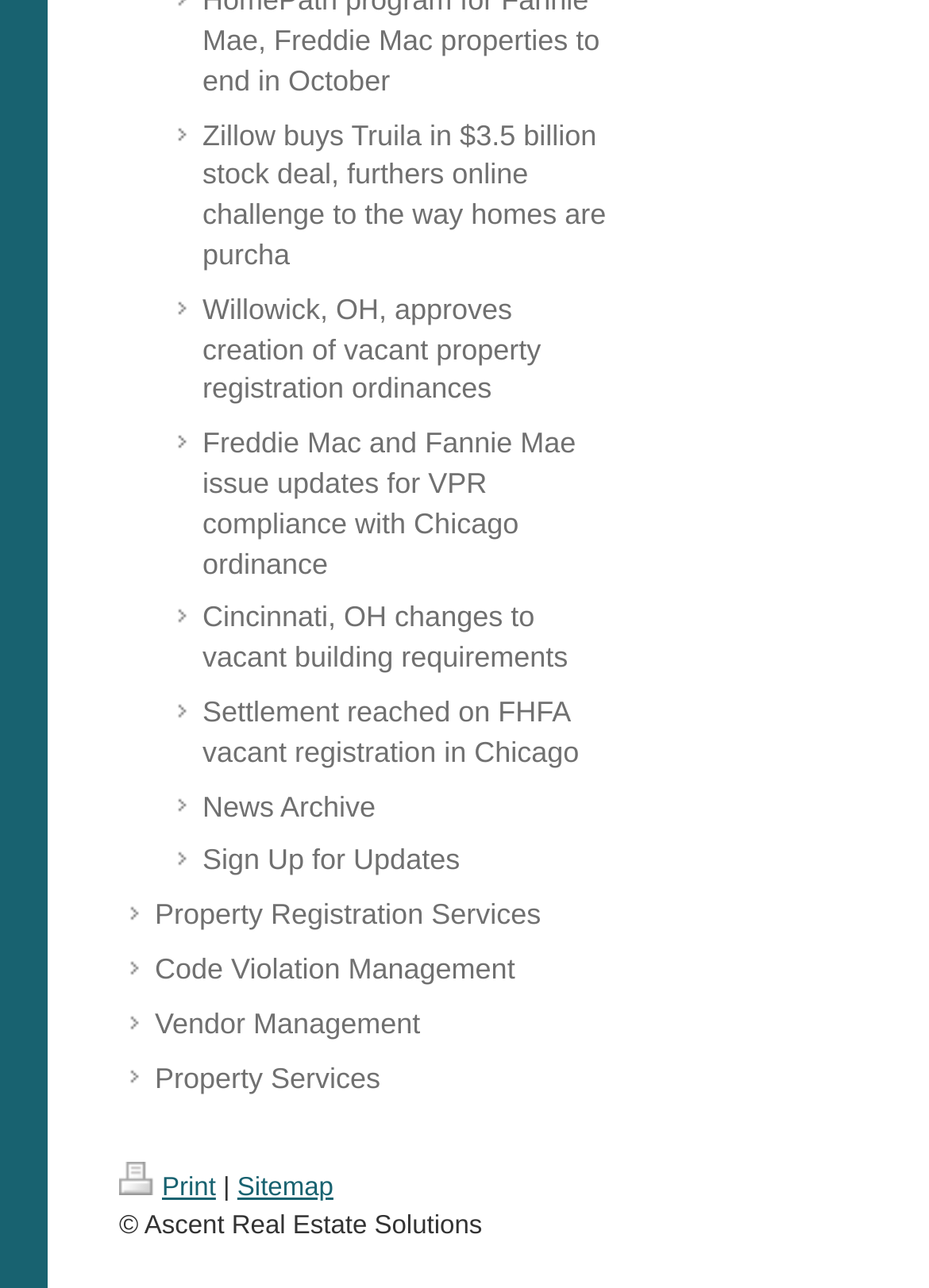How many links are in the news section?
Based on the screenshot, answer the question with a single word or phrase.

5